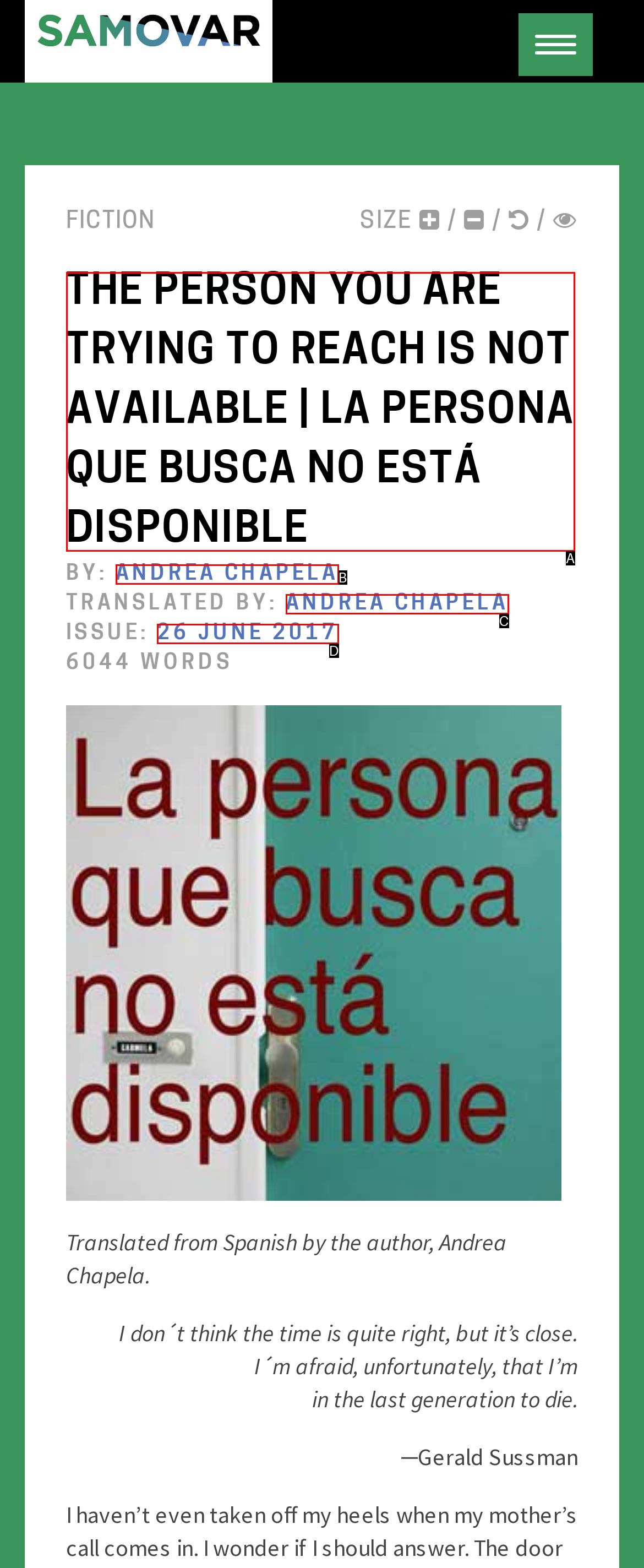Looking at the description: Services, identify which option is the best match and respond directly with the letter of that option.

None